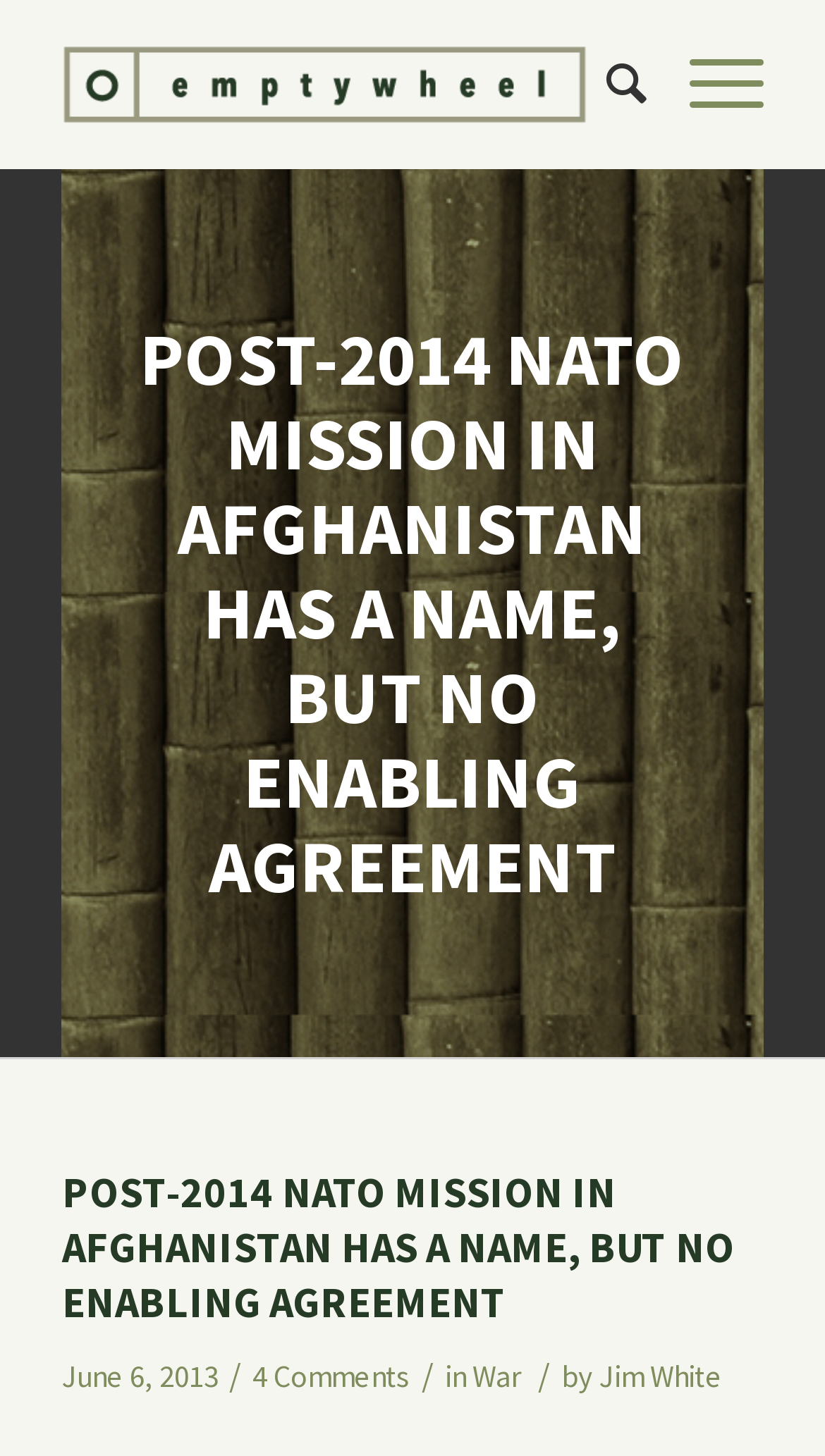Extract the main heading text from the webpage.

POST-2014 NATO MISSION IN AFGHANISTAN HAS A NAME, BUT NO ENABLING AGREEMENT